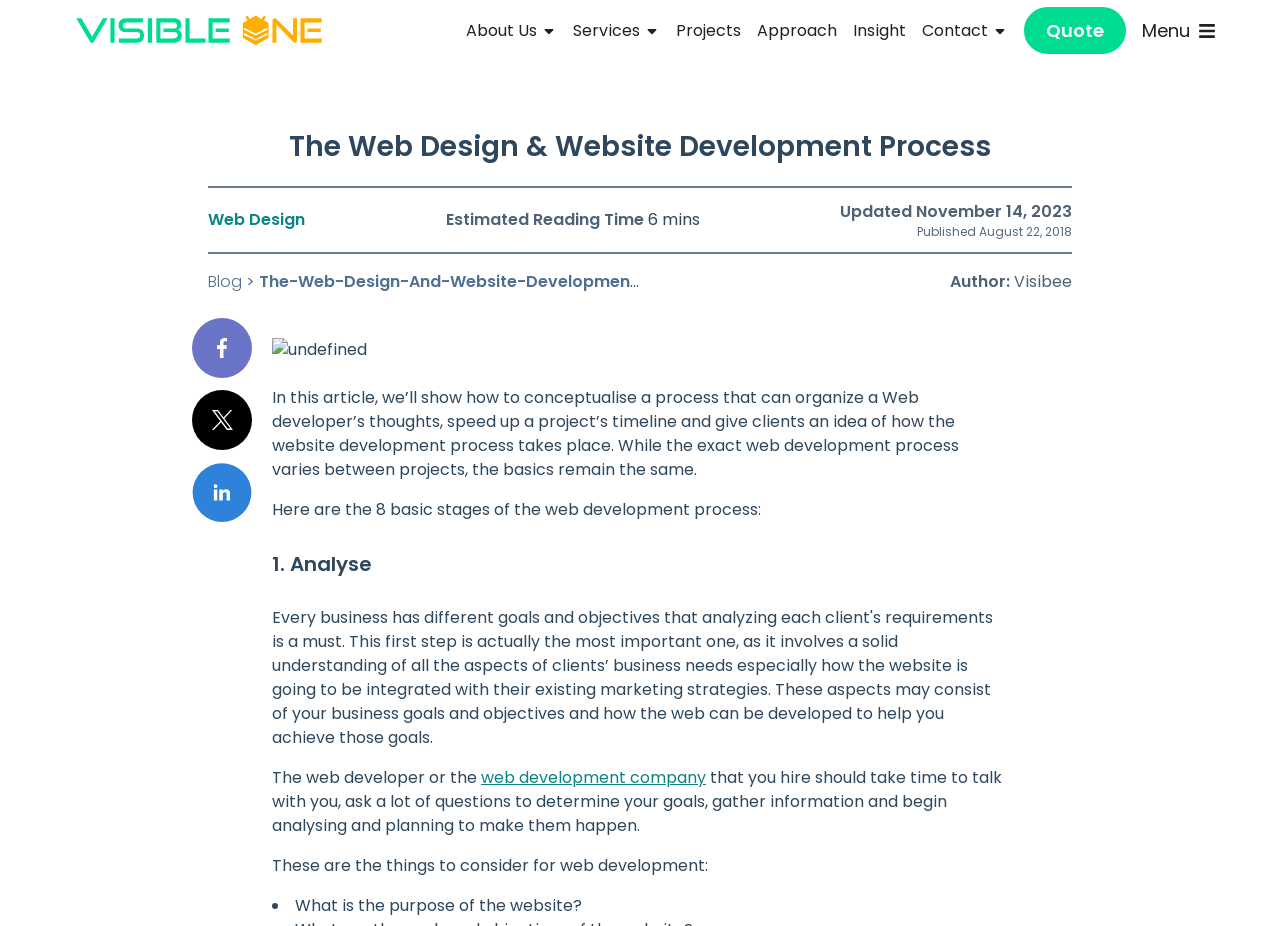Provide a brief response in the form of a single word or phrase:
What is the author of the article?

Visibee